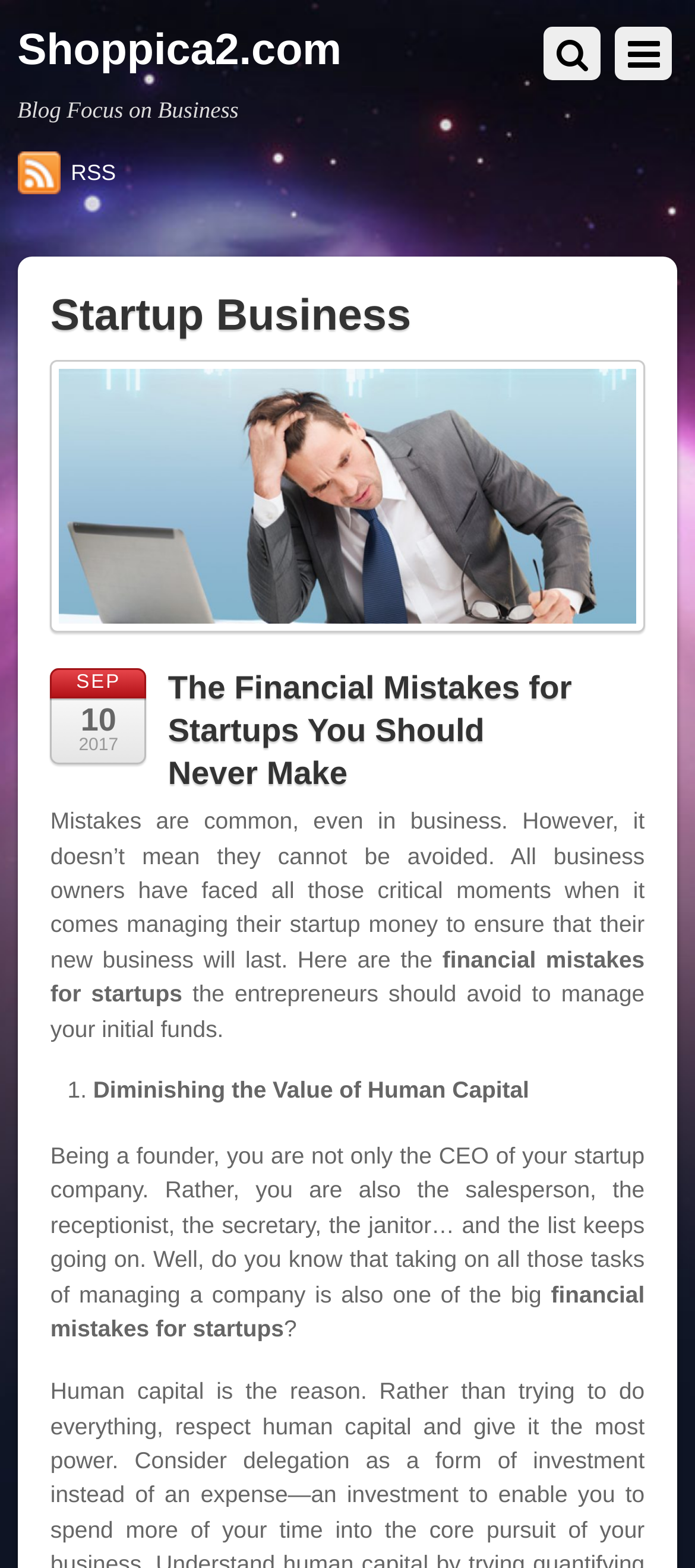Offer a comprehensive description of the webpage’s content and structure.

The webpage is about startup business and financial mistakes to avoid. At the top left, there is a link to "Shoppica2.com" and a static text "Blog Focus on Business" next to it. Below these elements, there is an "RSS" link. 

On the top center of the page, there is a heading "Startup Business" followed by a figure, which contains a link to "Financial Mistakes" and an image with the same name. 

To the right of the figure, there are three static texts "SEP", "10", and "2017" arranged vertically. Below these texts, there is a heading "The Financial Mistakes for Startups You Should Never Make" with a link to the same title. 

The main content of the webpage starts below the heading, with a paragraph of text discussing common financial mistakes in business and the importance of avoiding them. The text is divided into several static texts, with some parts highlighted, such as "financial mistakes" and "for startups". 

Below the paragraph, there is a list with a marker "1." followed by a static text "Diminishing the Value of Human Capital". The list continues with another static text discussing the financial mistakes of taking on too many tasks as a founder of a startup company.